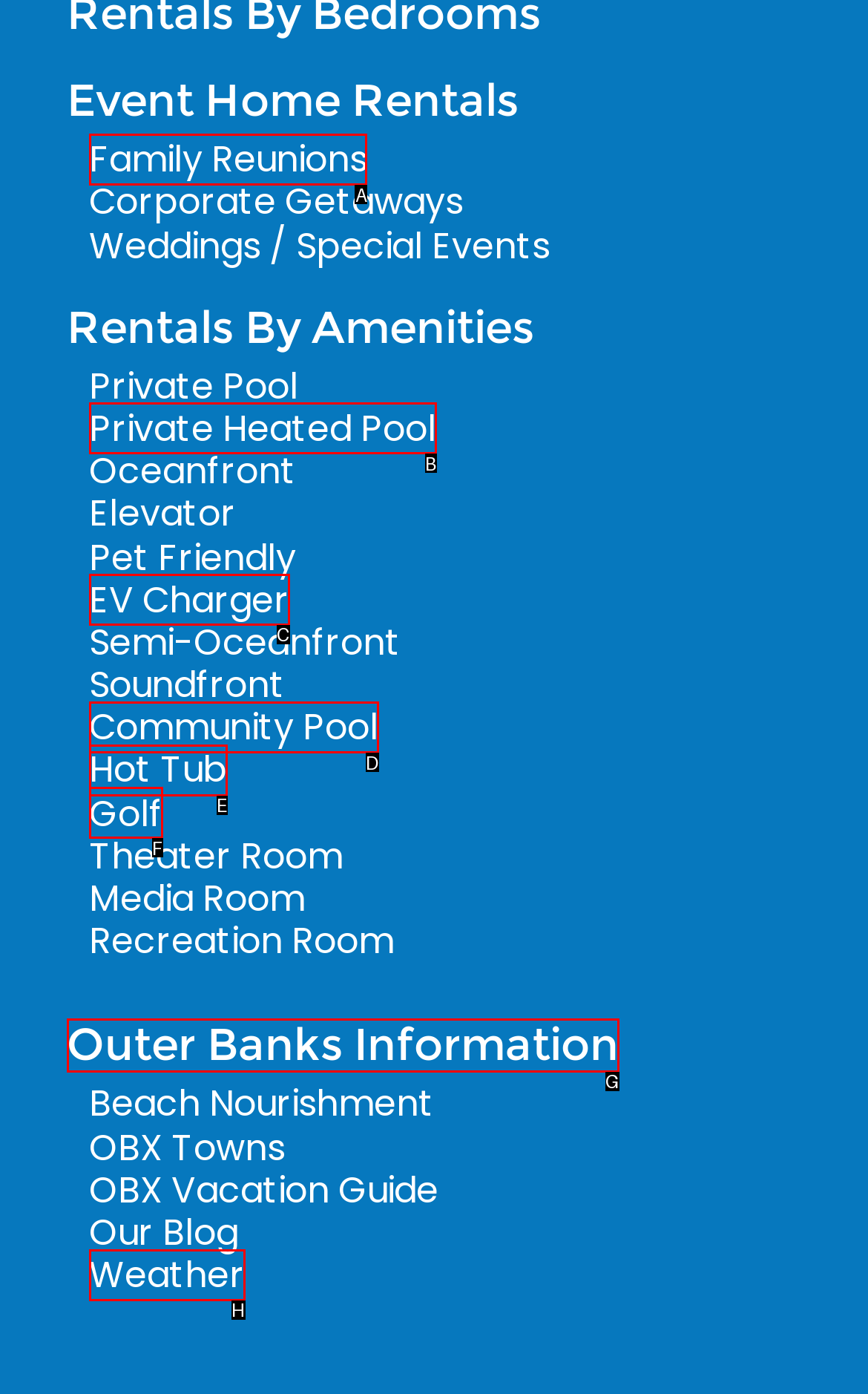Point out which UI element to click to complete this task: Explore Family Reunions
Answer with the letter corresponding to the right option from the available choices.

A